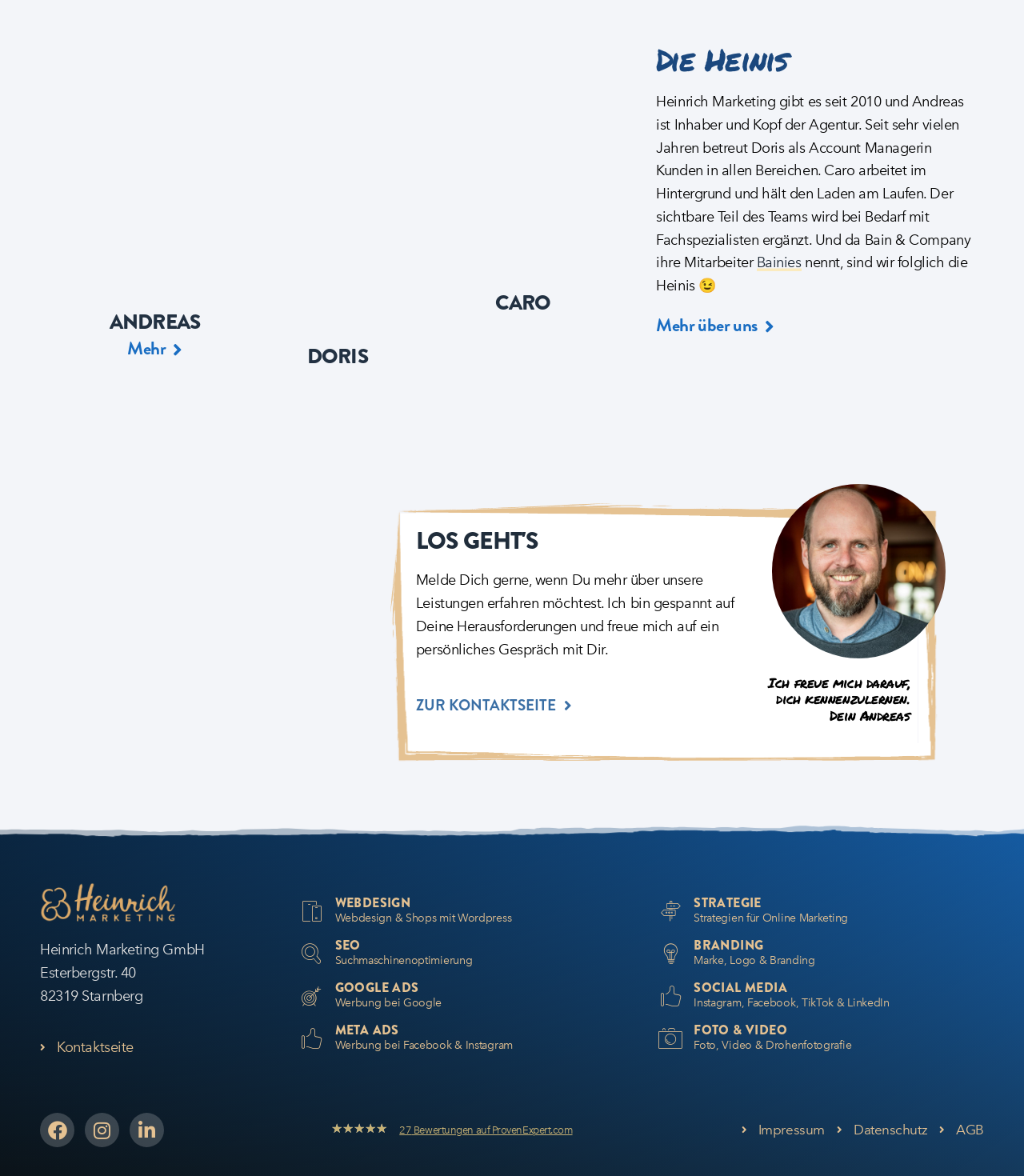Find the bounding box coordinates of the element to click in order to complete this instruction: "read impressum". The bounding box coordinates must be four float numbers between 0 and 1, denoted as [left, top, right, bottom].

[0.724, 0.953, 0.805, 0.969]